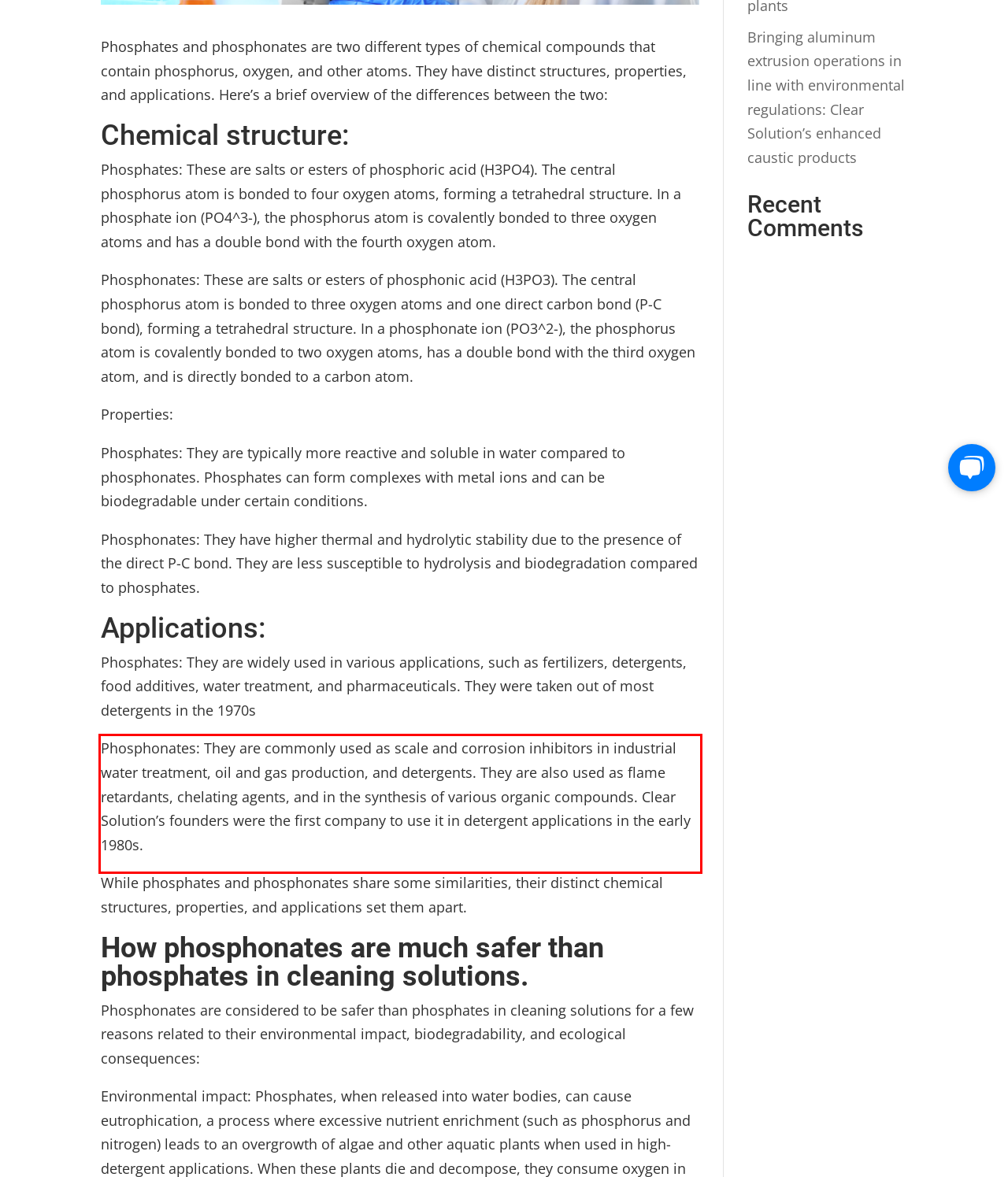Observe the screenshot of the webpage that includes a red rectangle bounding box. Conduct OCR on the content inside this red bounding box and generate the text.

Phosphonates: They are commonly used as scale and corrosion inhibitors in industrial water treatment, oil and gas production, and detergents. They are also used as flame retardants, chelating agents, and in the synthesis of various organic compounds. Clear Solution’s founders were the first company to use it in detergent applications in the early 1980s.